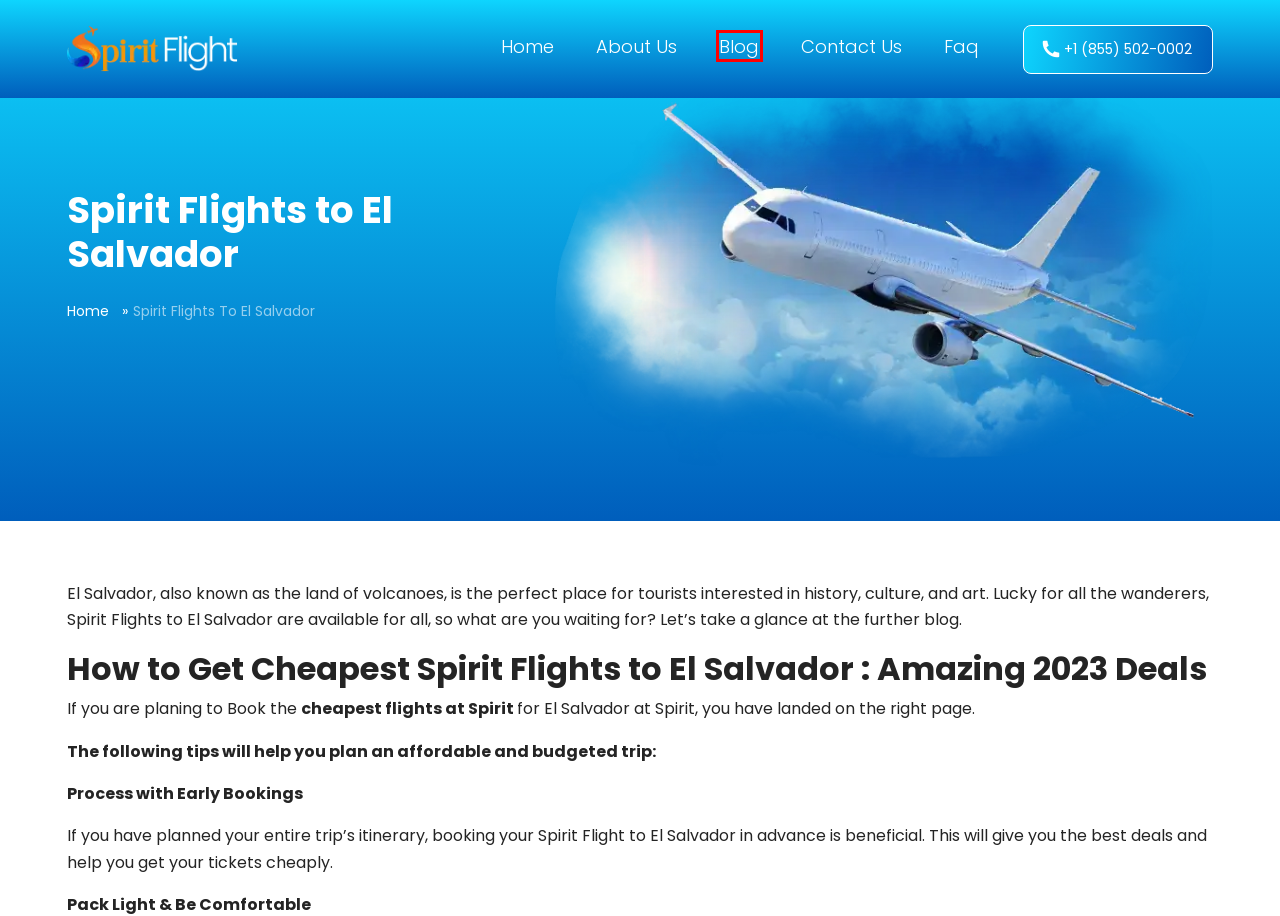You have a screenshot of a webpage with a red rectangle bounding box around a UI element. Choose the best description that matches the new page after clicking the element within the bounding box. The candidate descriptions are:
A. Spirit Airlines Reservations | Flight Tickets | Booking Deals 2024
B. Top Spirit Flight Deals: 5 Saving Hacks
C. Blogs - Spirit Flight Deals
D. Contact Us - Spiritflightdeals
E. Spirit Airlines Check in Policy - All You Need to Know
F. What is Spirit Airlines cancellation policy?
G. FAQs - Spirit Flight Deals
H. Spirit Flight Change Policy - Helpful Guide - Spirit Flight Deals

C